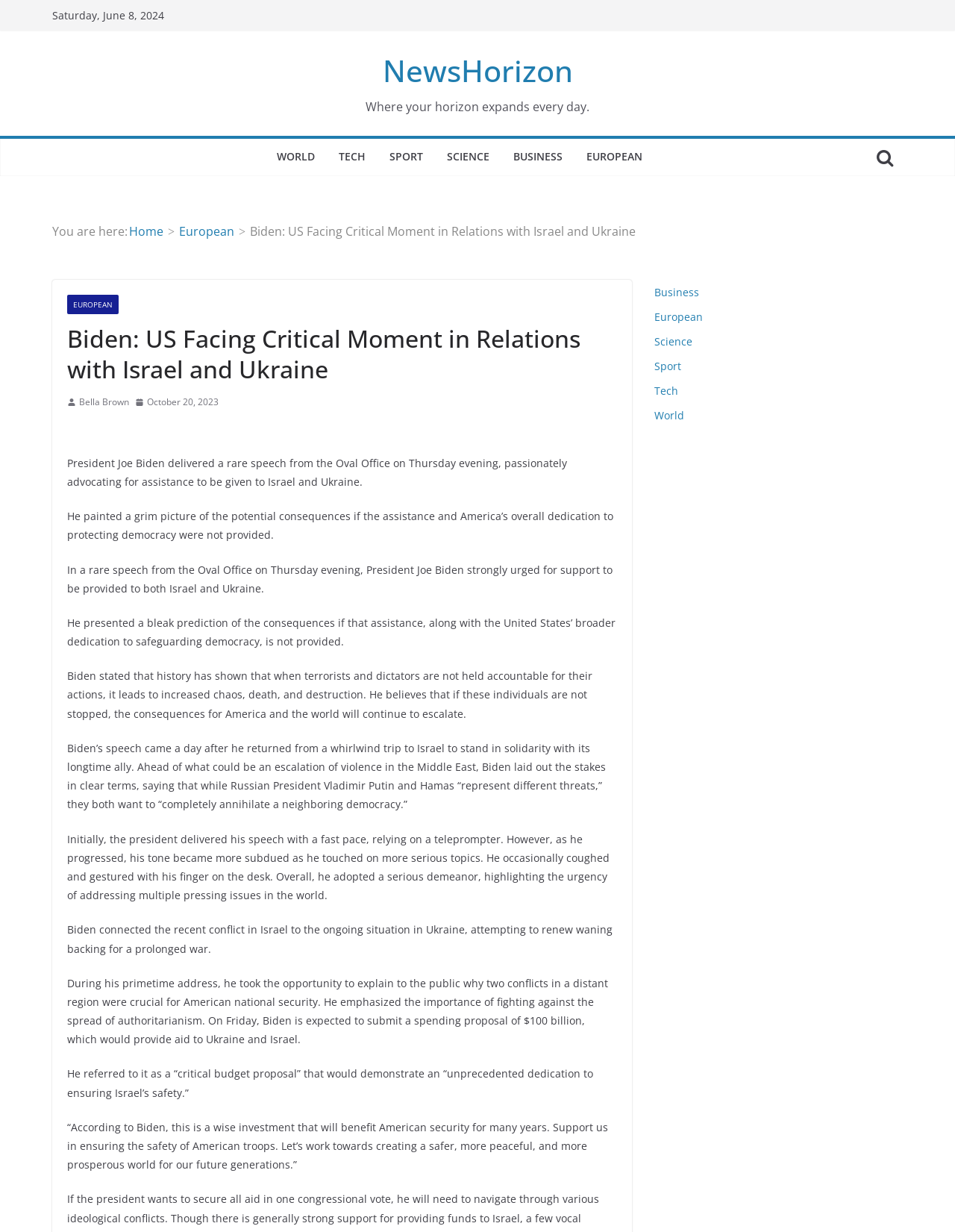Please determine the bounding box coordinates for the element with the description: "tags".

None